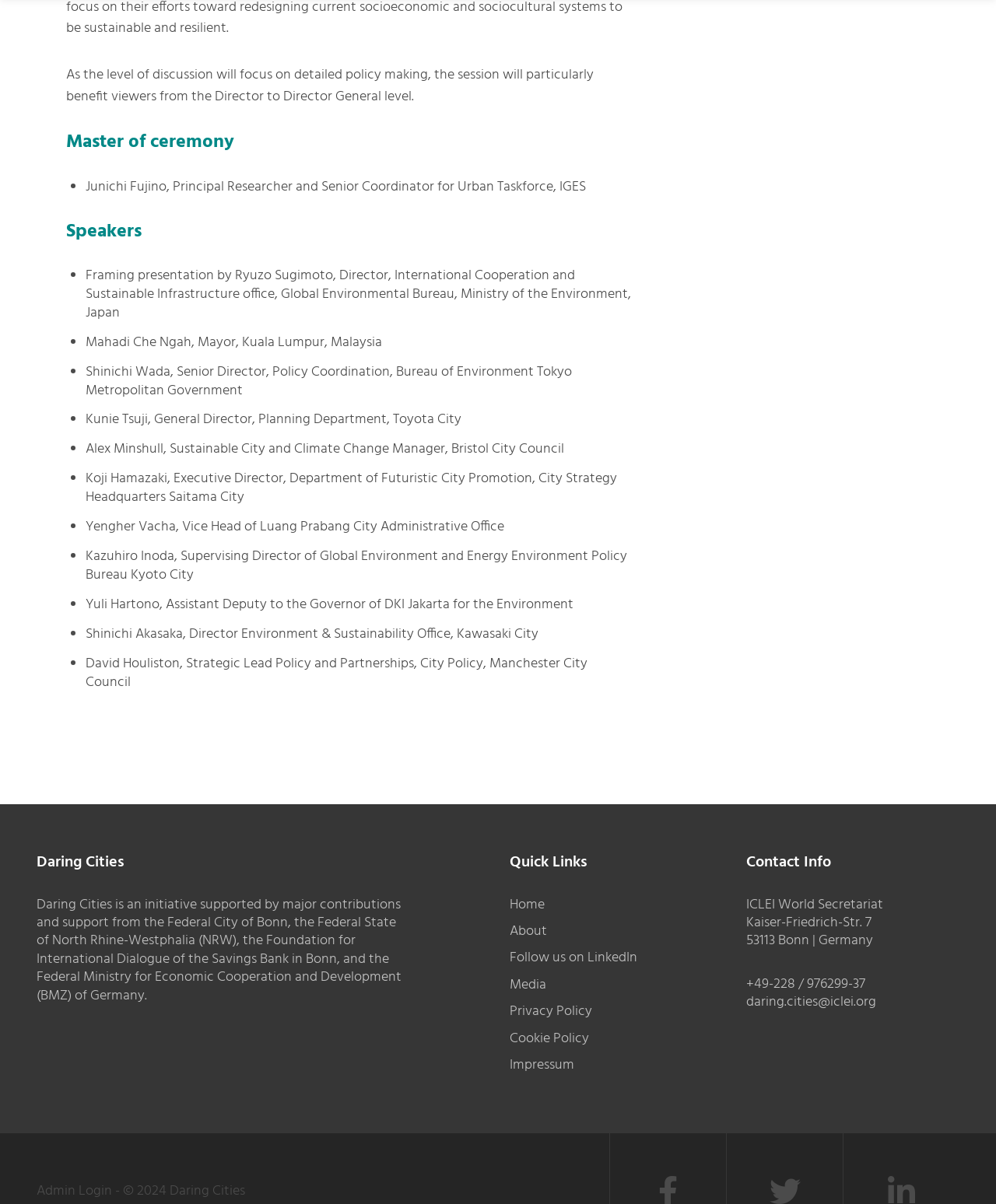Give a concise answer using only one word or phrase for this question:
What is the address of ICLEI World Secretariat?

Kaiser-Friedrich-Str. 7, 53113 Bonn | Germany